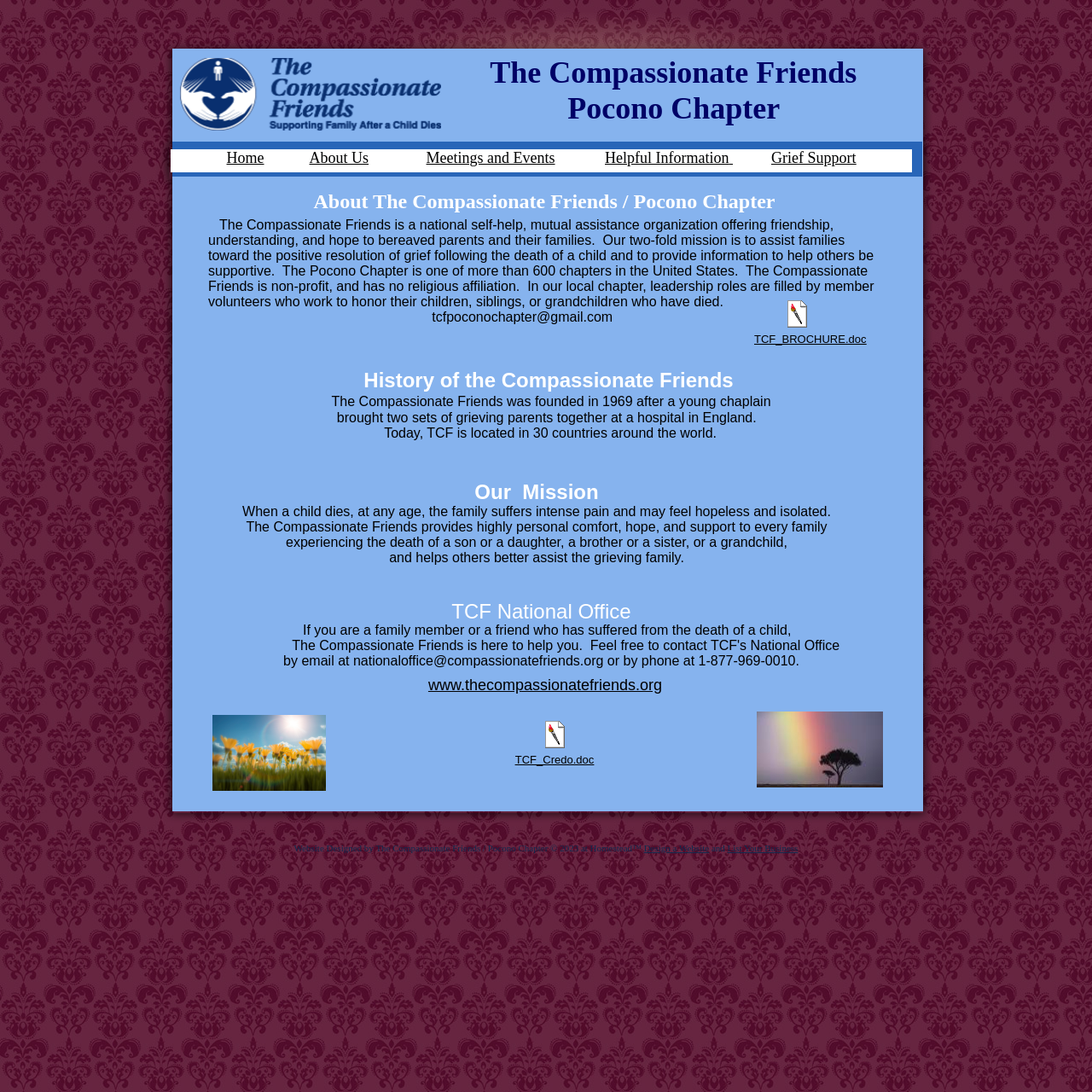Determine the bounding box coordinates of the clickable area required to perform the following instruction: "Click the Meetings and Events link". The coordinates should be represented as four float numbers between 0 and 1: [left, top, right, bottom].

[0.39, 0.137, 0.508, 0.152]